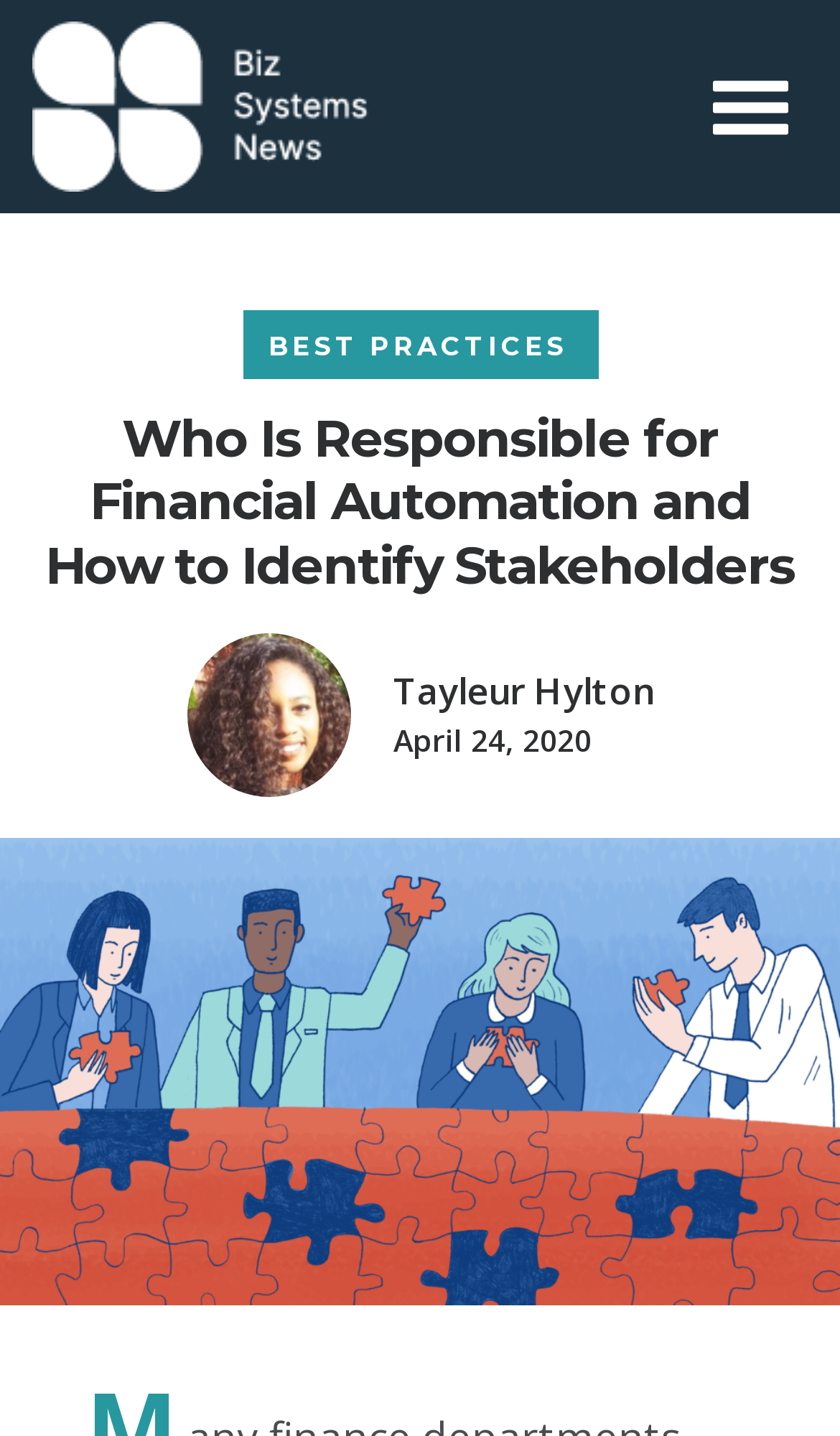What is the date of the article?
Look at the screenshot and give a one-word or phrase answer.

April 24, 2020